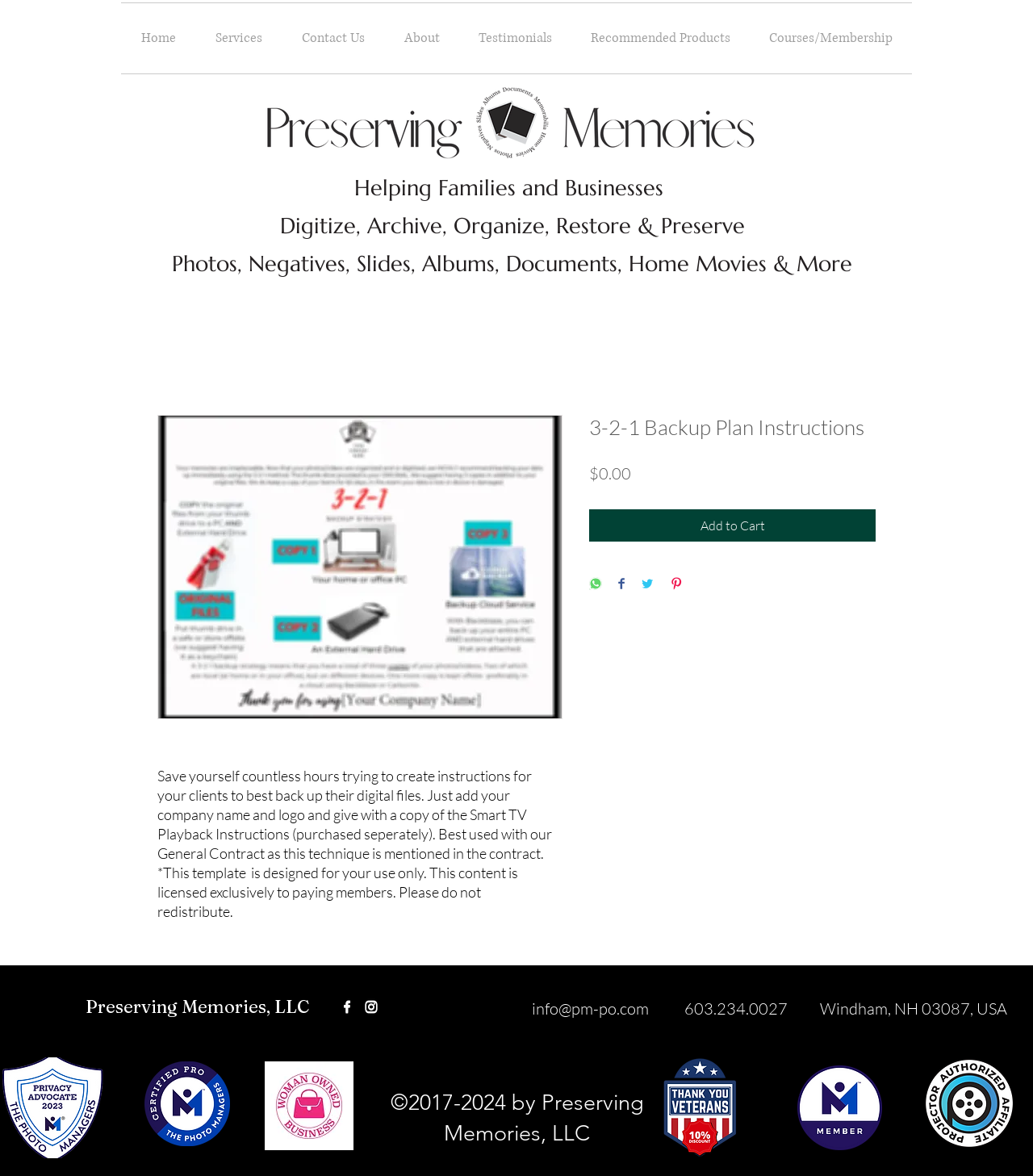What is the company name displayed at the bottom of the webpage?
Using the visual information, reply with a single word or short phrase.

Preserving Memories, LLC